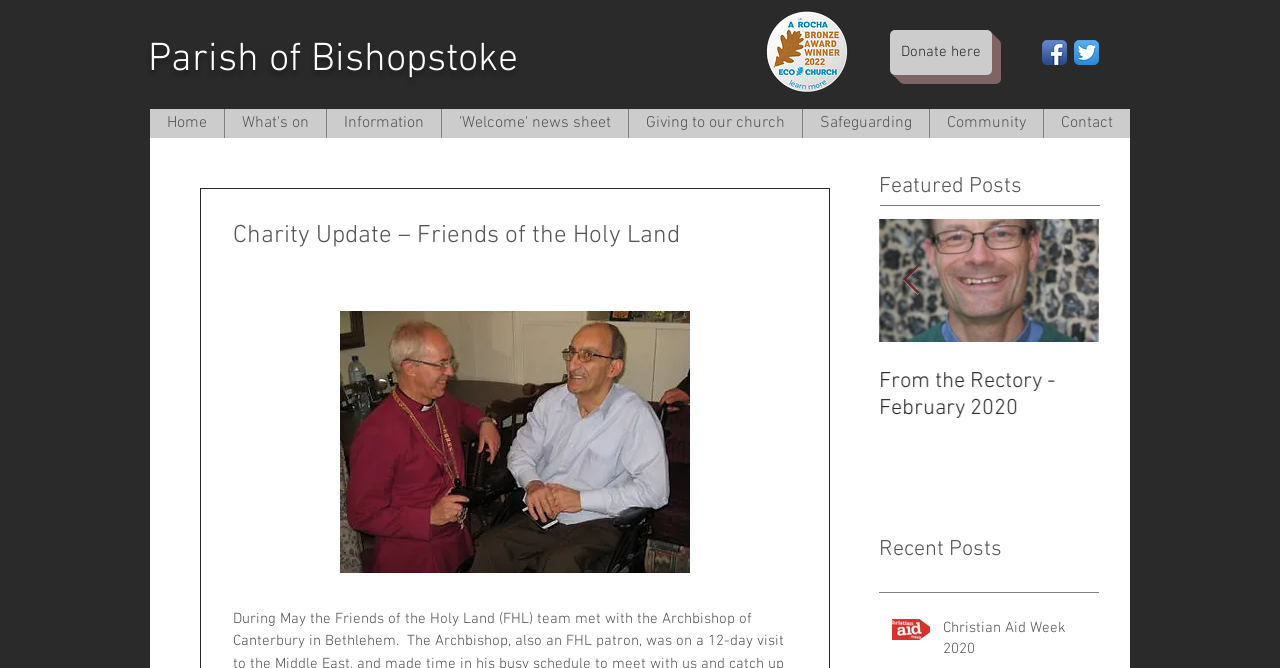What is the name of the parish?
Provide an in-depth answer to the question, covering all aspects.

The name of the parish can be found in the heading element at the top of the webpage, which reads 'Parish of Bishopstoke'.